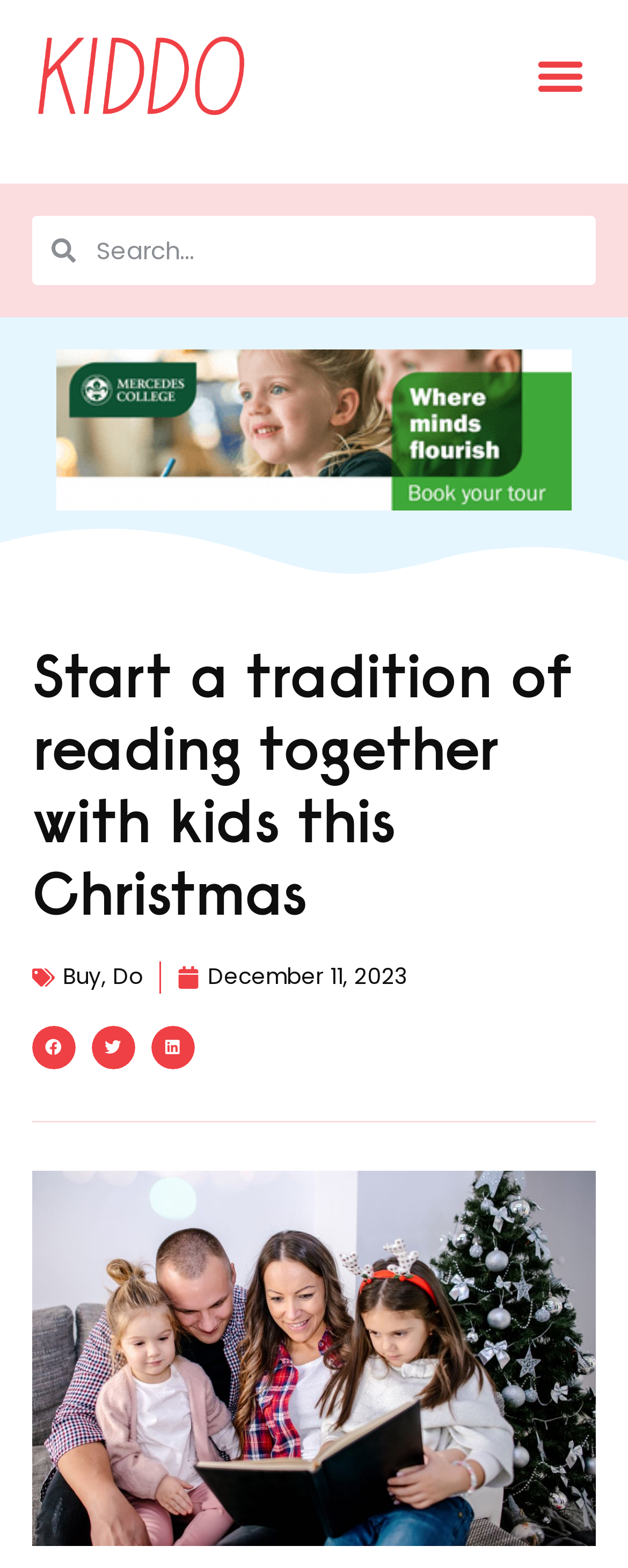Please find the main title text of this webpage.

Start a tradition of reading together with kids this Christmas